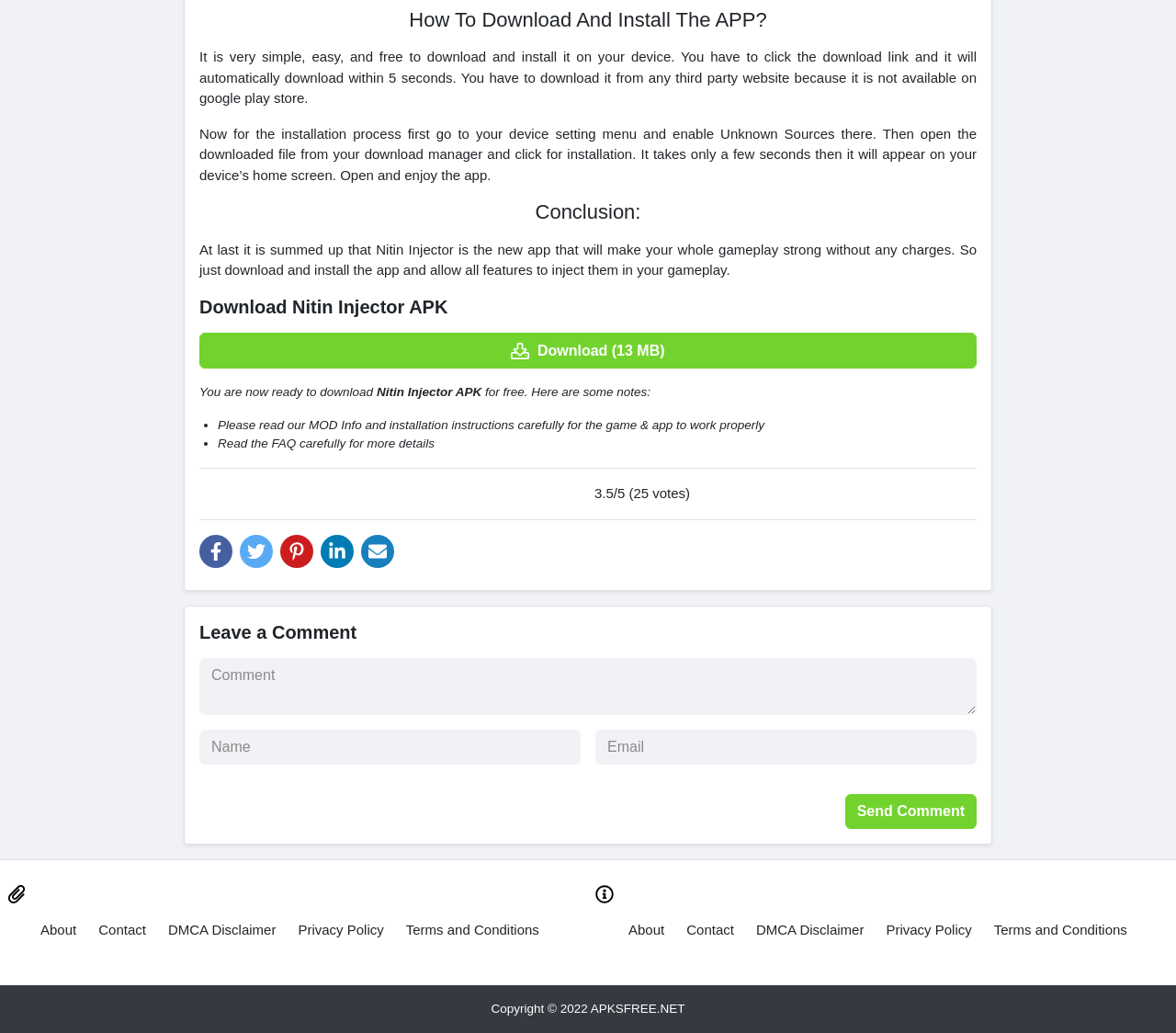Please locate the UI element described by "aria-label="email"" and provide its bounding box coordinates.

[0.307, 0.518, 0.335, 0.55]